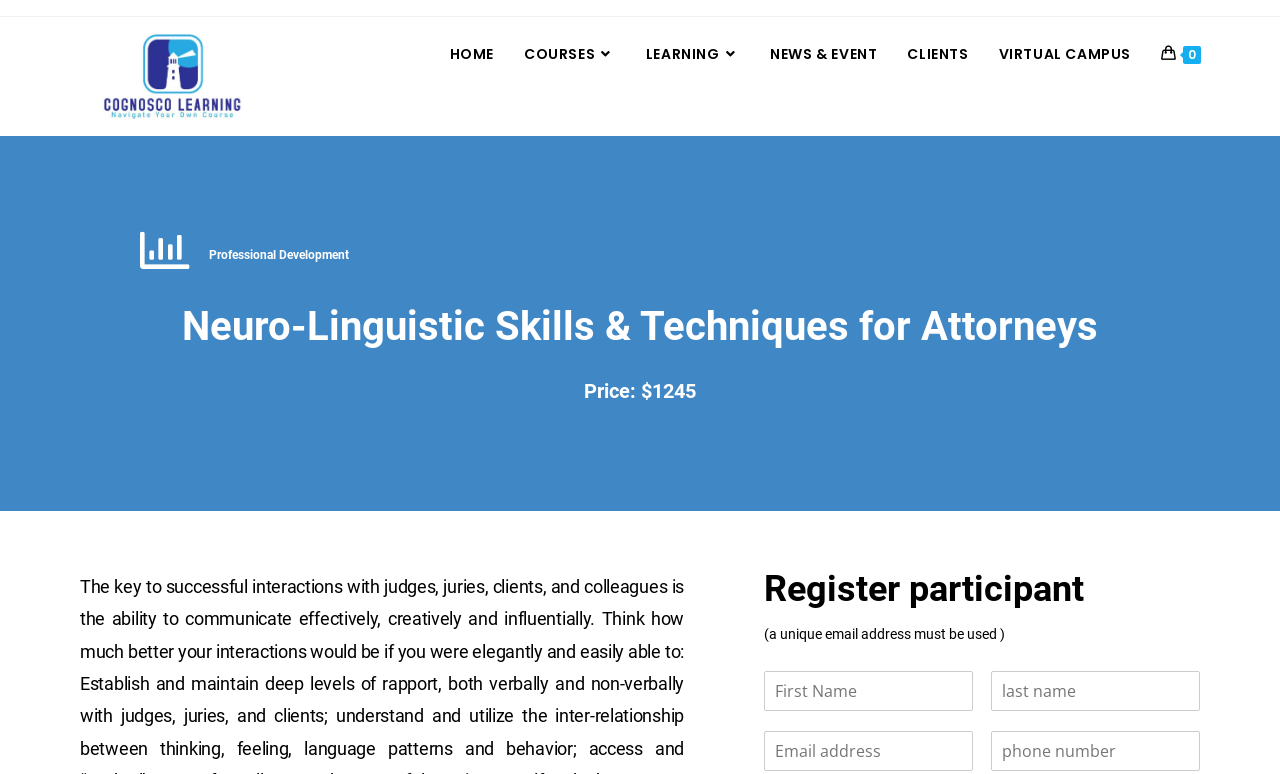What is the purpose of the textboxes at the bottom of the page?
Offer a detailed and full explanation in response to the question.

I determined the answer by analyzing the layout of the webpage. The textboxes are located below a heading that says 'Register participant', and they have labels such as 'Name * First' and 'Email & Phone Number * First'. This suggests that the purpose of the textboxes is to register a participant for the course.